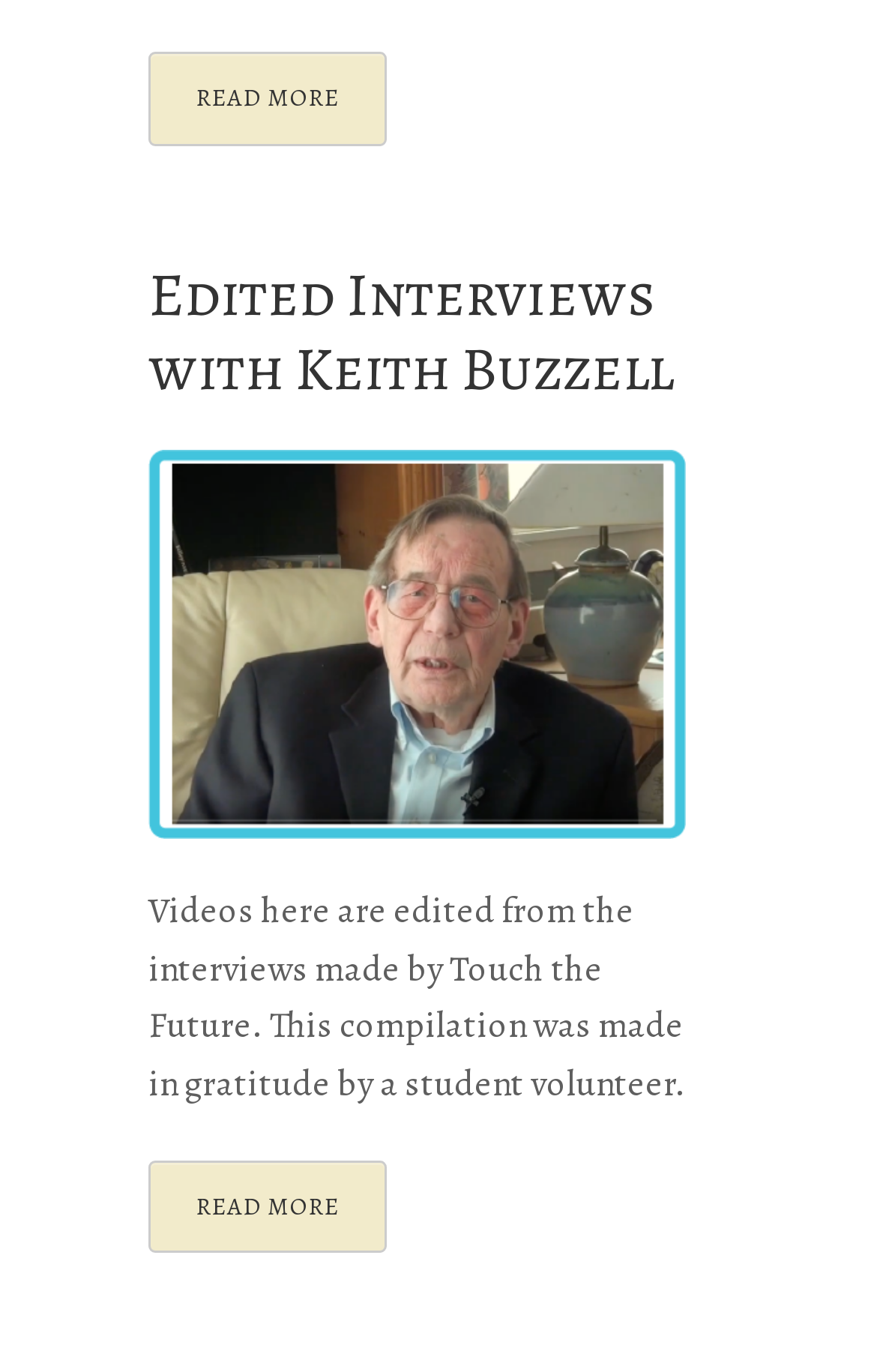What is the compilation of videos made in gratitude by?
Please give a detailed and elaborate answer to the question.

The answer can be found in the StaticText element with the text 'Videos here are edited from the interviews made by Touch the Future. This compilation was made in gratitude by a student volunteer.' which is a child element of the article element.